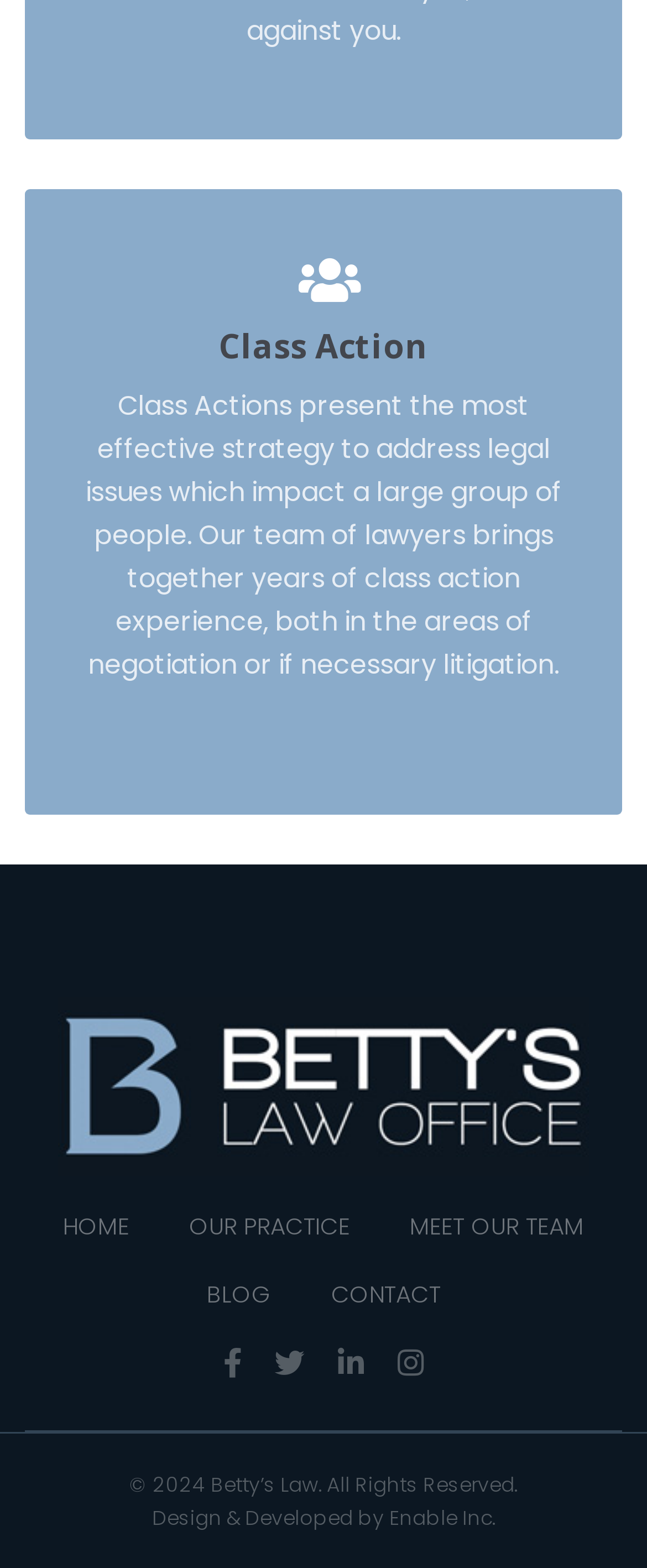What is the main topic of this webpage?
Please analyze the image and answer the question with as much detail as possible.

Based on the heading 'Class Action' and the StaticText 'Class Actions present the most effective strategy to address legal issues which impact a large group of people.', it can be inferred that the main topic of this webpage is Class Action.